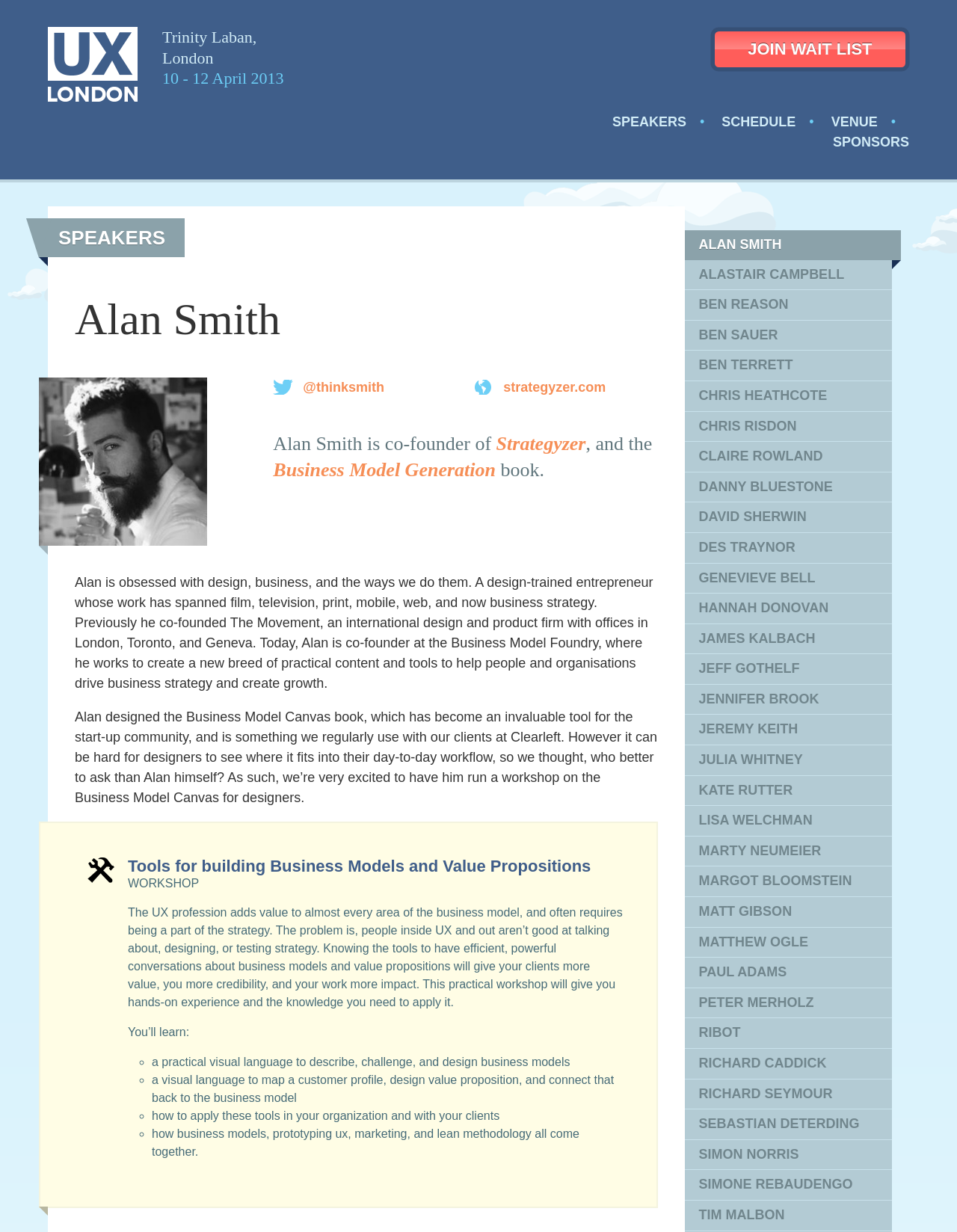Provide the bounding box coordinates of the UI element this sentence describes: "Business Model Generation".

[0.285, 0.373, 0.518, 0.39]